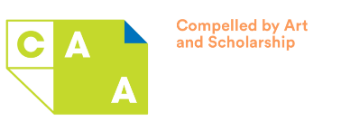Answer the question briefly using a single word or phrase: 
What is the mission of the College Art Association?

Support the arts and foster scholarly discourse